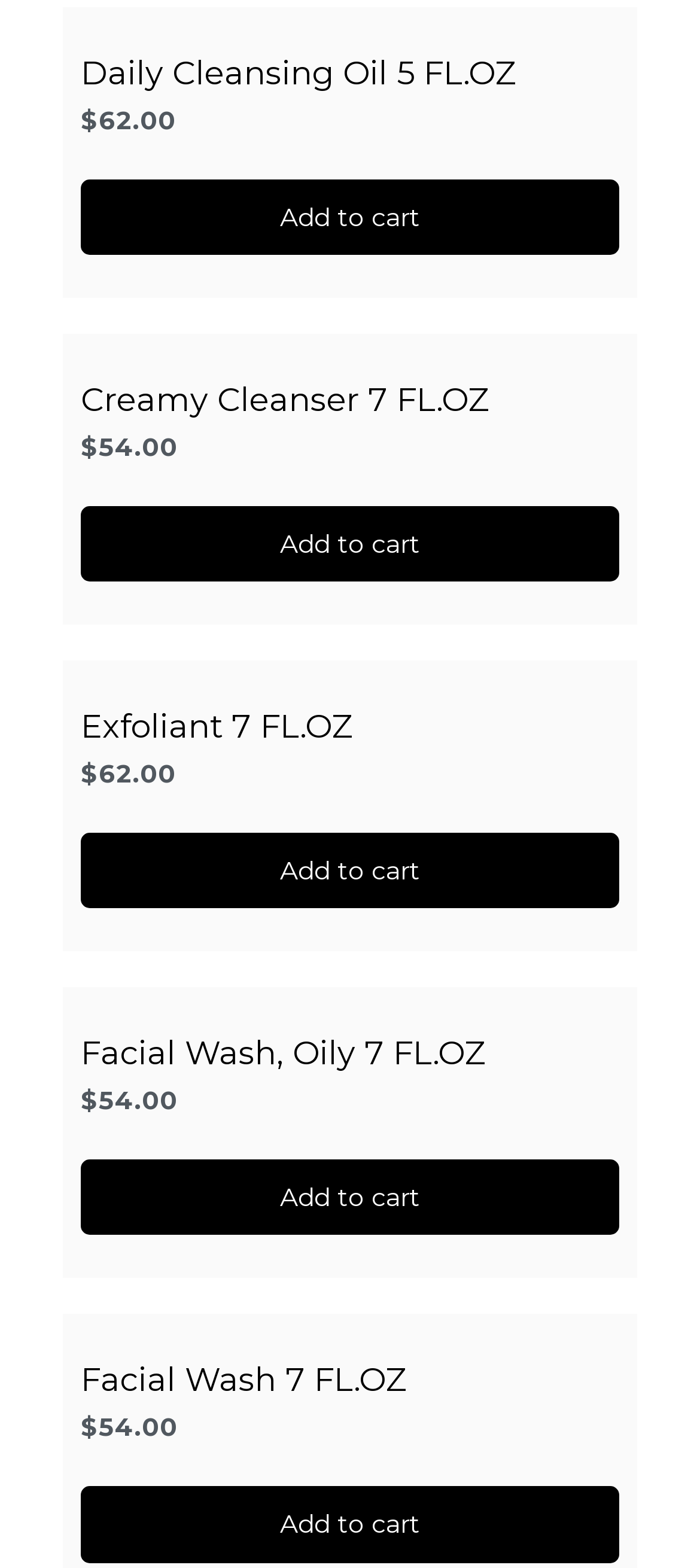Given the element description parent_node: Name name="full_name" placeholder="e.g.John Smith", identify the bounding box coordinates for the UI element on the webpage screenshot. The format should be (top-left x, top-left y, bottom-right x, bottom-right y), with values between 0 and 1.

None